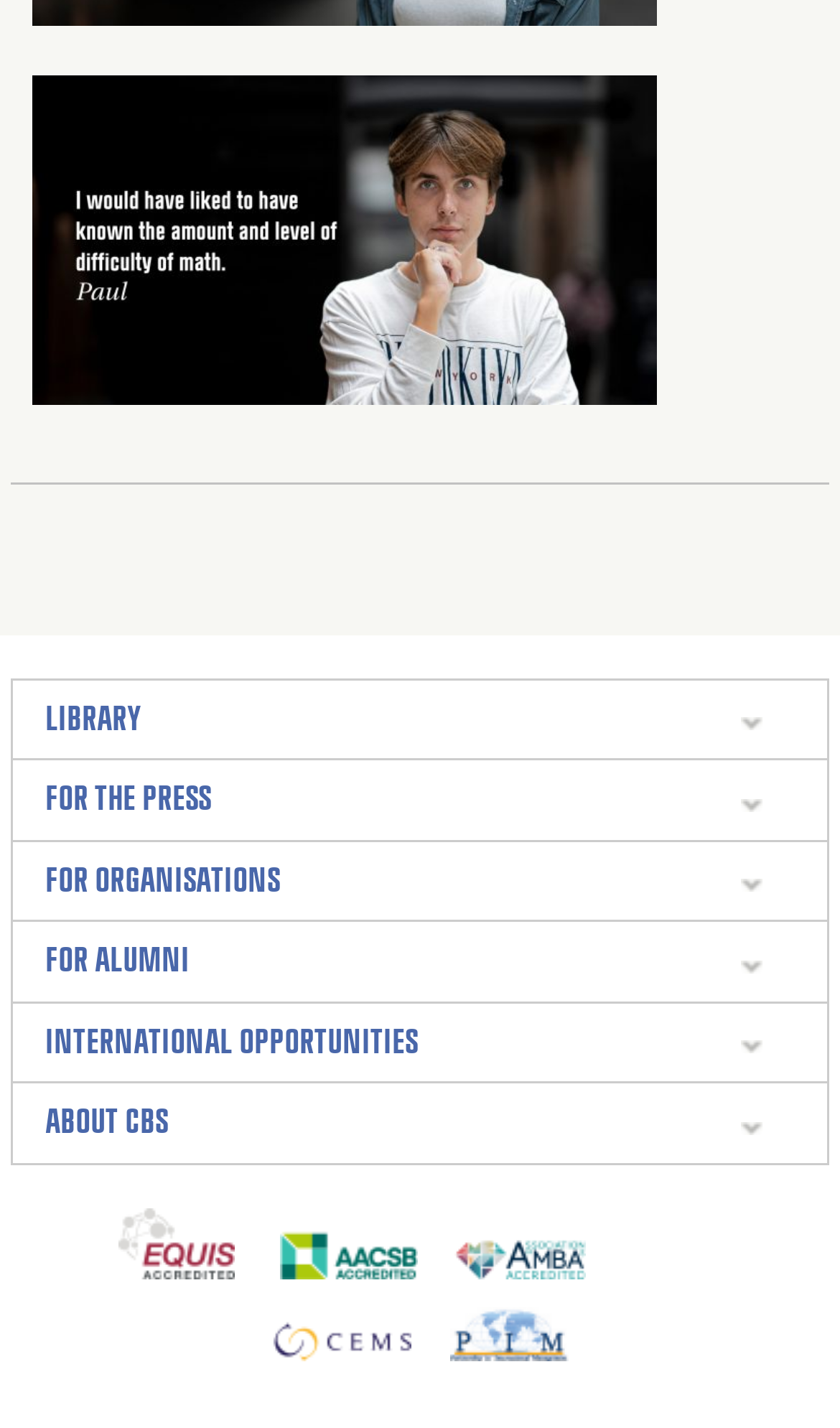Reply to the question with a brief word or phrase: What is the last link on the webpage?

PIM